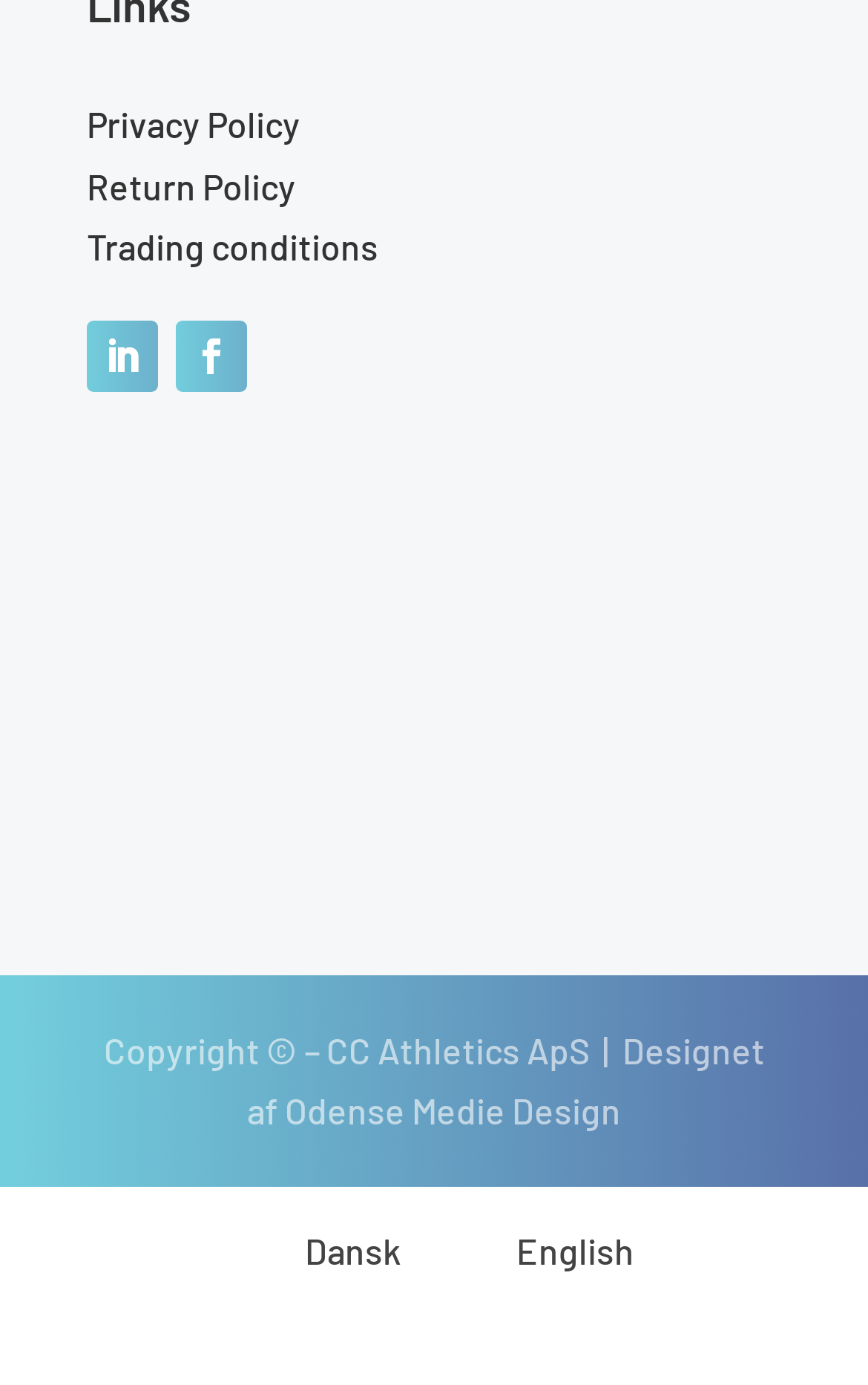Identify the bounding box coordinates of the section to be clicked to complete the task described by the following instruction: "Visit Odense Medie Design". The coordinates should be four float numbers between 0 and 1, formatted as [left, top, right, bottom].

[0.328, 0.787, 0.715, 0.817]